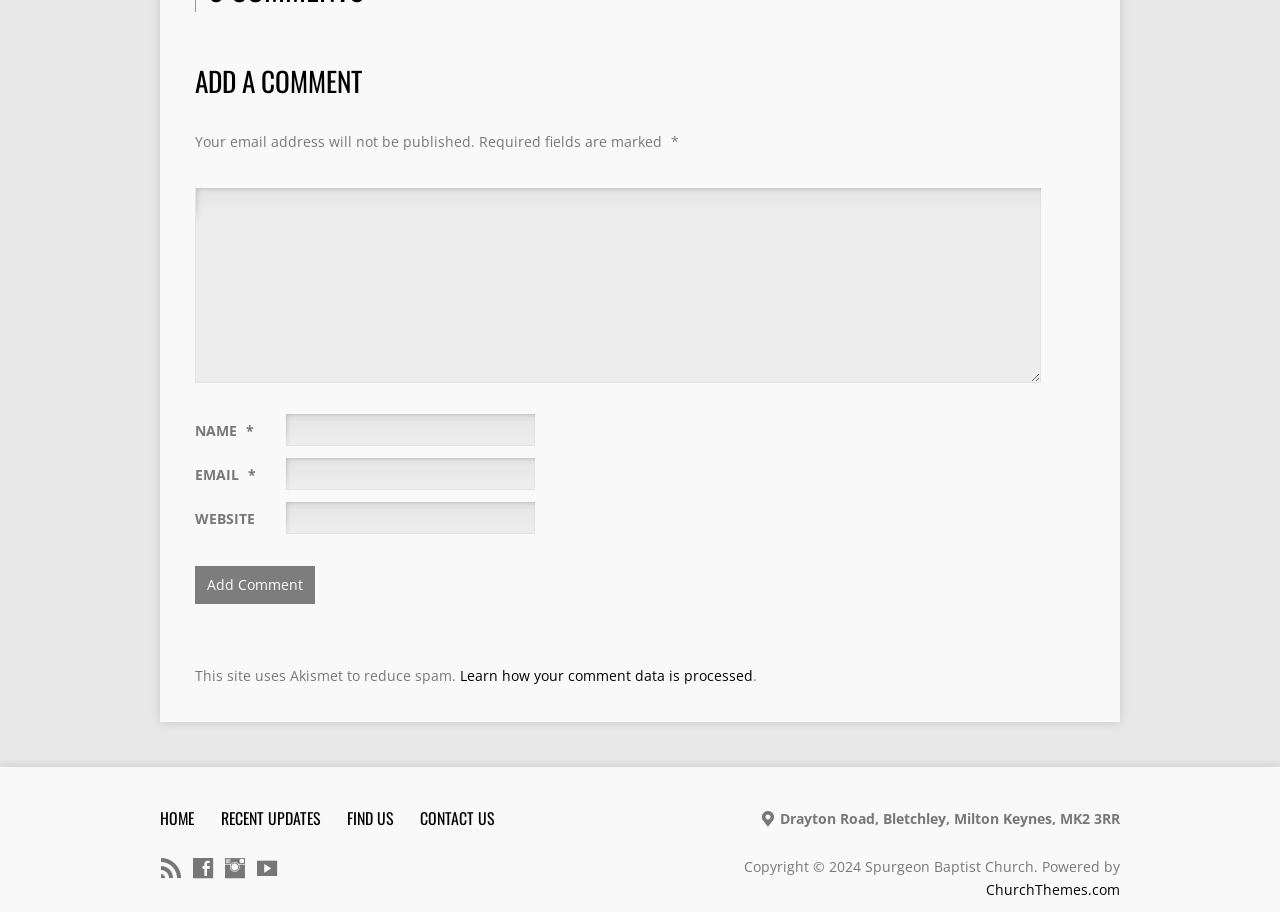Calculate the bounding box coordinates for the UI element based on the following description: "Recent Updates". Ensure the coordinates are four float numbers between 0 and 1, i.e., [left, top, right, bottom].

[0.173, 0.884, 0.25, 0.91]